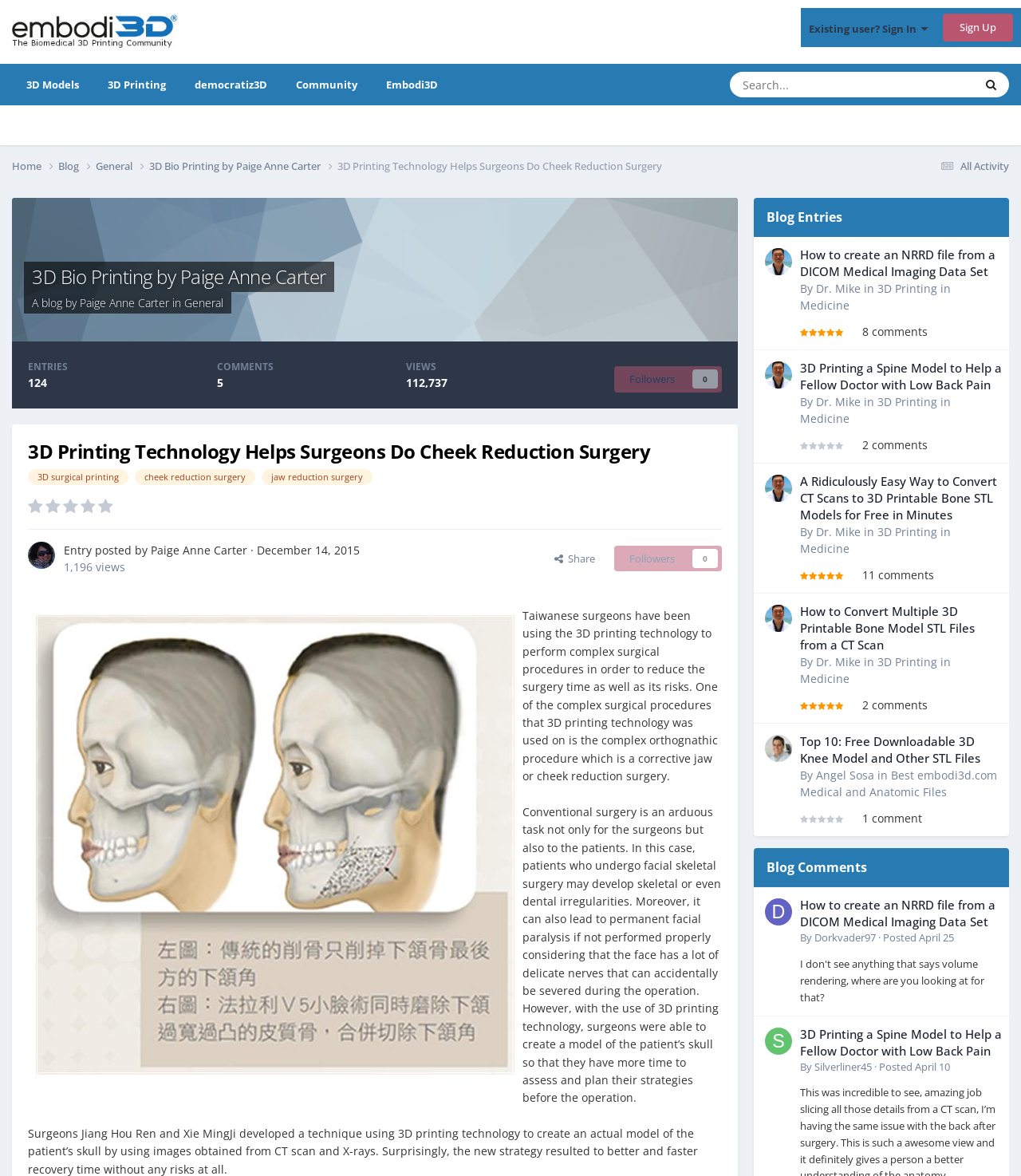Create an elaborate caption for the webpage.

This webpage is about 3D printing technology in the medical field, specifically its application in surgical procedures. At the top, there is a navigation bar with links to "3D Models", "3D Printing", "democratiz3D", "Community", and "Embodi3D". On the right side, there is a search box and a button to sign in or sign up.

Below the navigation bar, there is a header section with a title "3D Printing Technology Helps Surgeons Do Cheek Reduction Surgery" and a subtitle "A blog by Paige Anne Carter". The author's name is linked to their profile, and there is a section showing the number of followers, entries, comments, and views.

The main content of the webpage is an article about how Taiwanese surgeons use 3D printing technology to perform complex surgical procedures, such as cheek reduction surgery. The article is divided into paragraphs, and there is an image of a 3D printed skull model. The text explains the benefits of using 3D printing technology in surgery, including reducing surgery time and risks.

On the right side of the article, there is a section showing related blog entries, including "How to create an NRRD file from a DICOM Medical Imaging Data Set", "3D Printing a Spine Model to Help a Fellow Doctor with Low Back Pain", and "A Ridiculously Easy Way to Convert CT Scans to 3D Printable Bone STL Models for Free in Minutes". Each entry has a title, author, and number of comments.

At the bottom of the webpage, there are more links to related blog entries, and a section showing the author's profile picture and name.